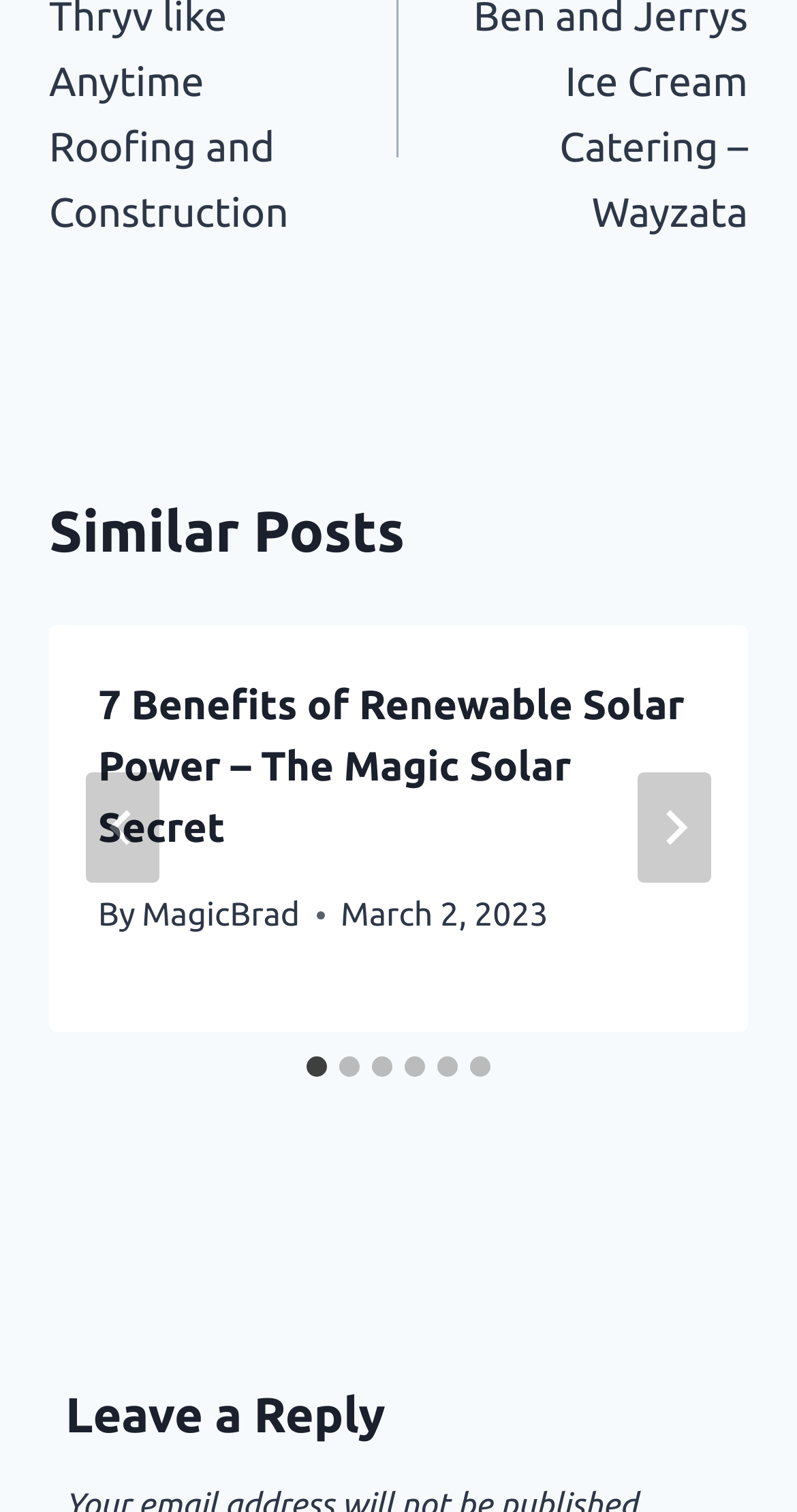Identify the bounding box of the UI element described as follows: "Suppliers & Contractors Self Service". Provide the coordinates as four float numbers in the range of 0 to 1 [left, top, right, bottom].

None